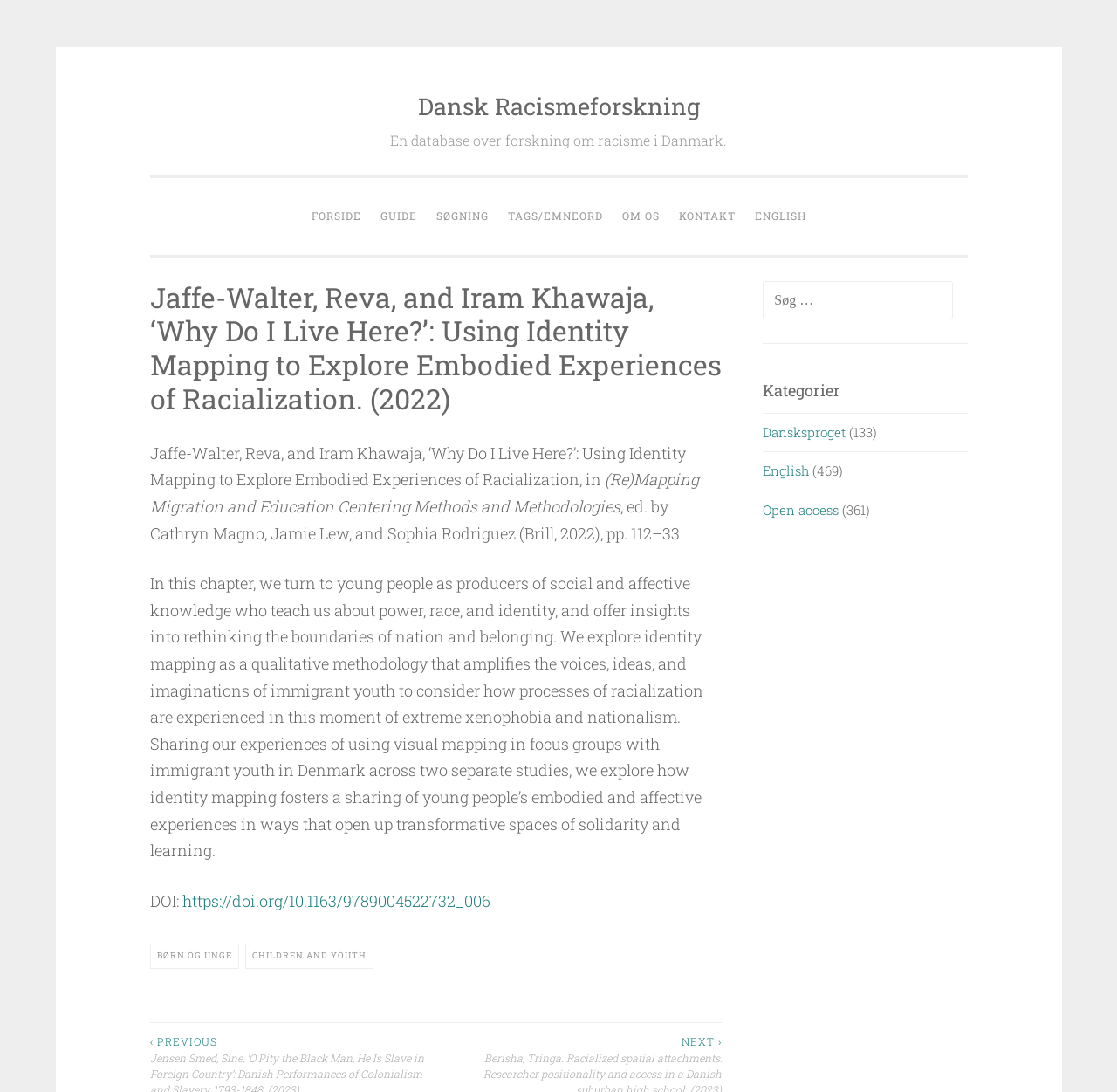What is the number of open access items?
Using the details shown in the screenshot, provide a comprehensive answer to the question.

I found the number of open access items by looking at the text next to the link 'Open access' which is located in the category section, and it says '(361)'.